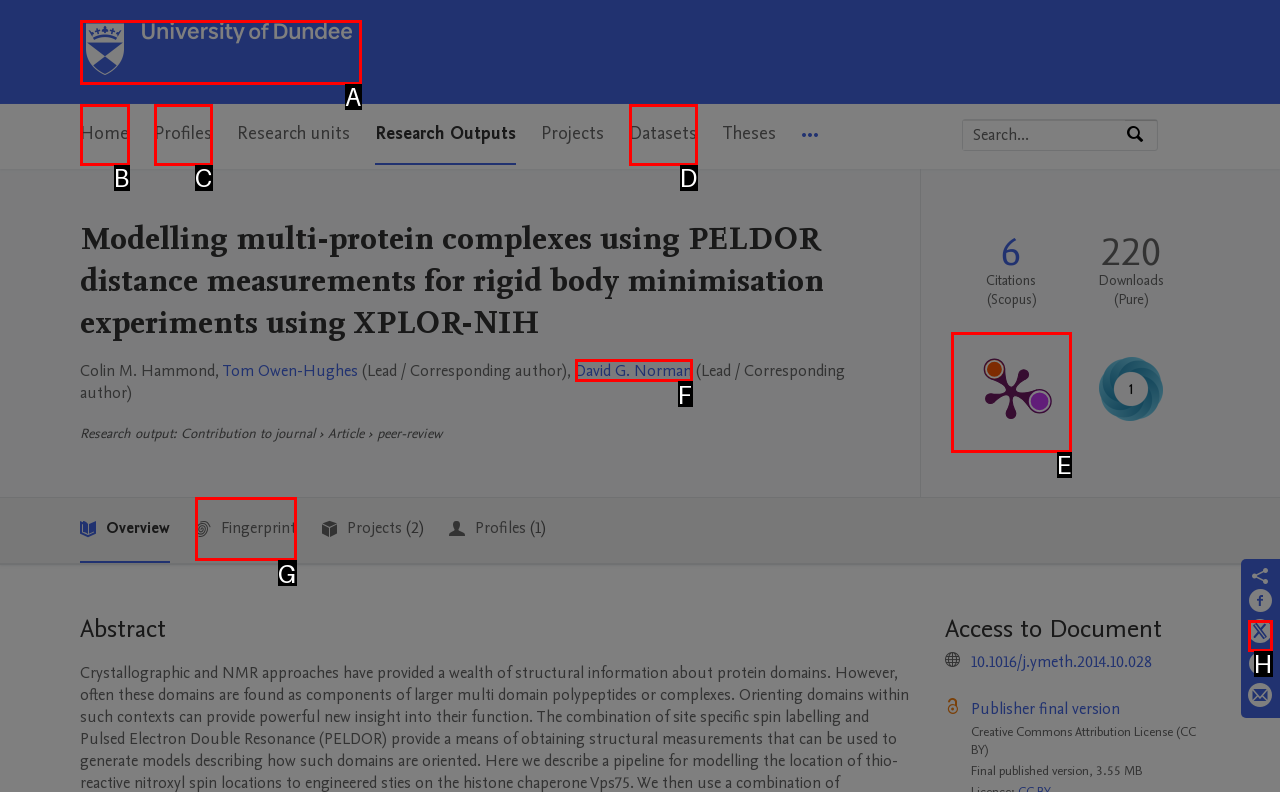From the available choices, determine which HTML element fits this description: David G. Norman Respond with the correct letter.

F